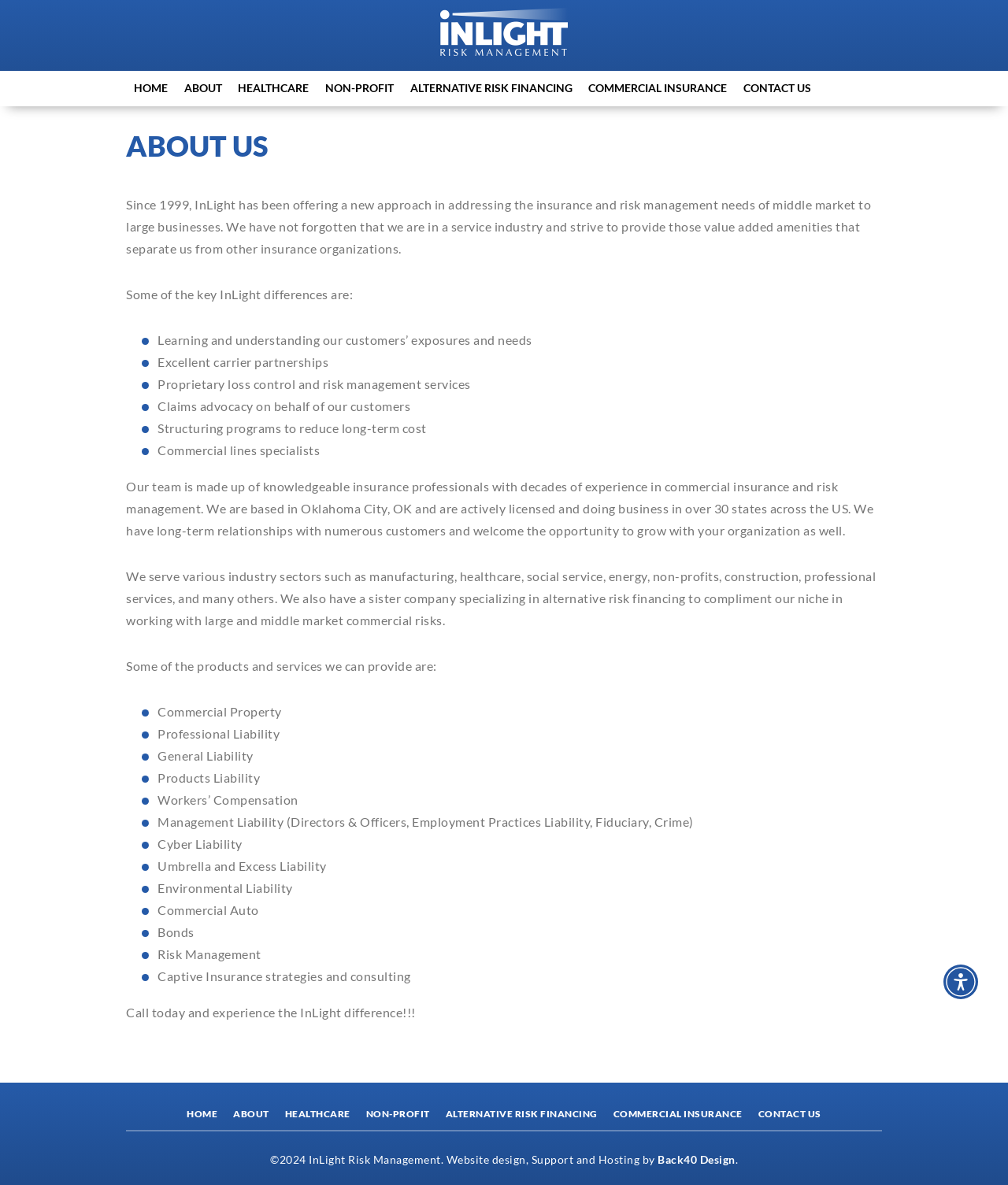Respond to the question below with a concise word or phrase:
What is the name of the company that designed the website?

Back40 Design